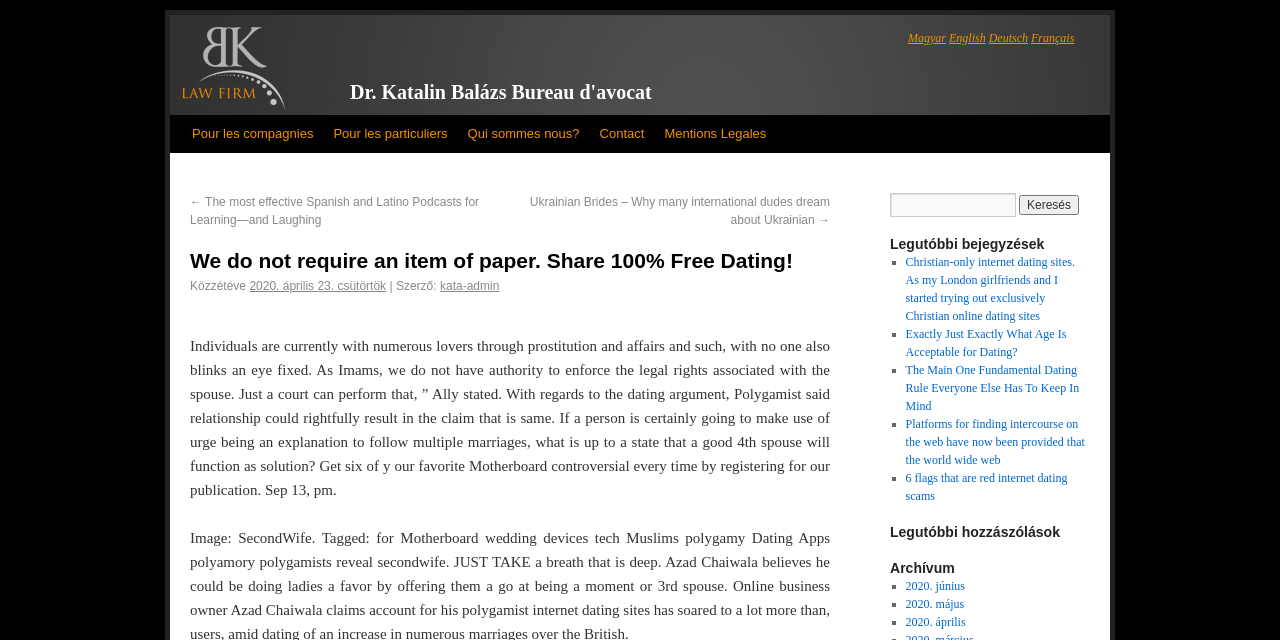Identify the bounding box for the element characterized by the following description: "2020. június".

[0.707, 0.905, 0.754, 0.927]